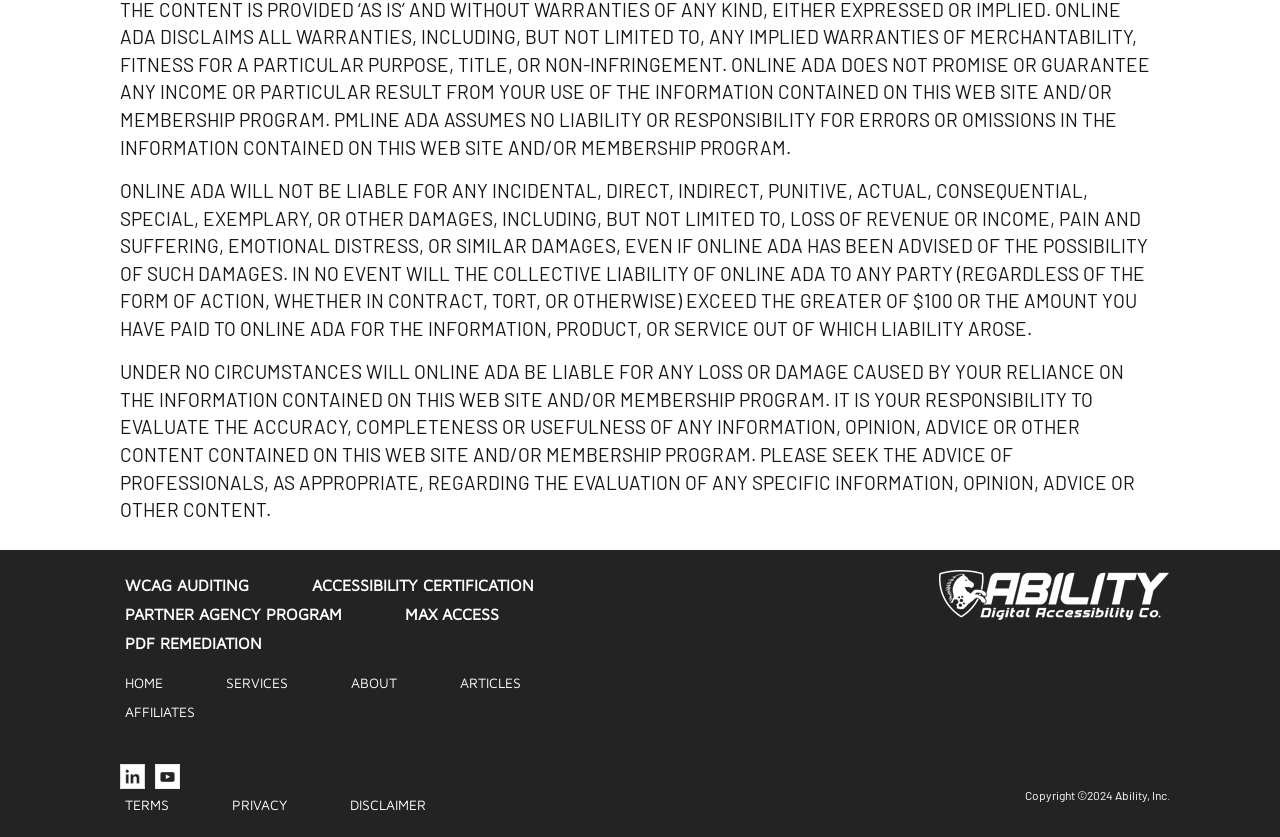Locate the bounding box coordinates of the area where you should click to accomplish the instruction: "View TERMS".

[0.09, 0.948, 0.14, 0.977]